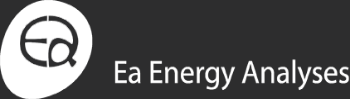What is Ea Energy Analyses' area of expertise?
Please give a detailed and thorough answer to the question, covering all relevant points.

The caption states that Ea Energy Analyses provides insights into energy transition and sustainability, making a significant impact in the field, which suggests that the company's area of expertise is energy analysis and solutions.